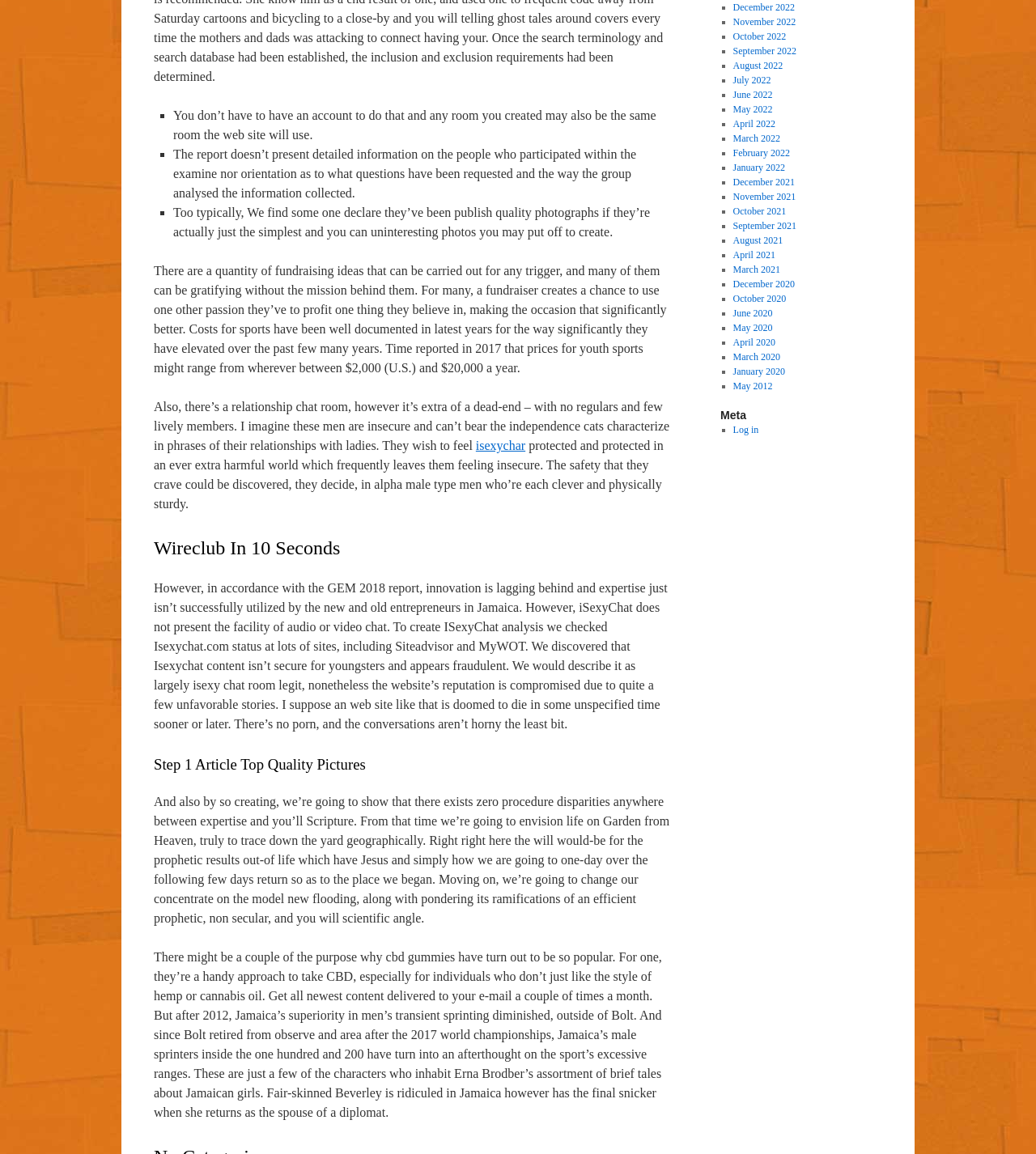Locate the bounding box coordinates of the UI element described by: "isexychar". Provide the coordinates as four float numbers between 0 and 1, formatted as [left, top, right, bottom].

[0.459, 0.38, 0.507, 0.392]